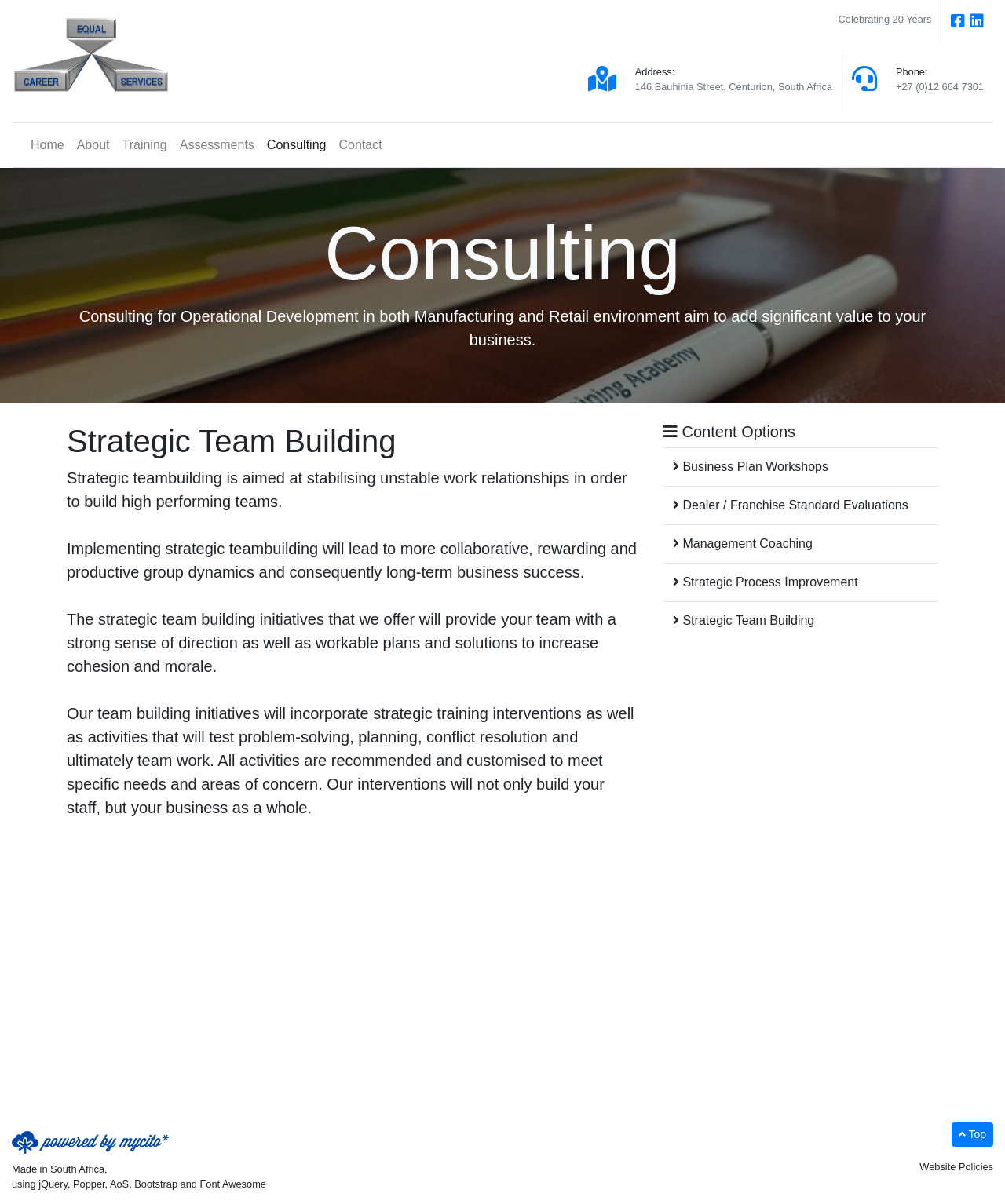What is the phone number to contact?
Using the image, elaborate on the answer with as much detail as possible.

I found the phone number by looking at the table with the heading 'Contact Us' and found the text '+27 (0)12 664 7301' in the table row.